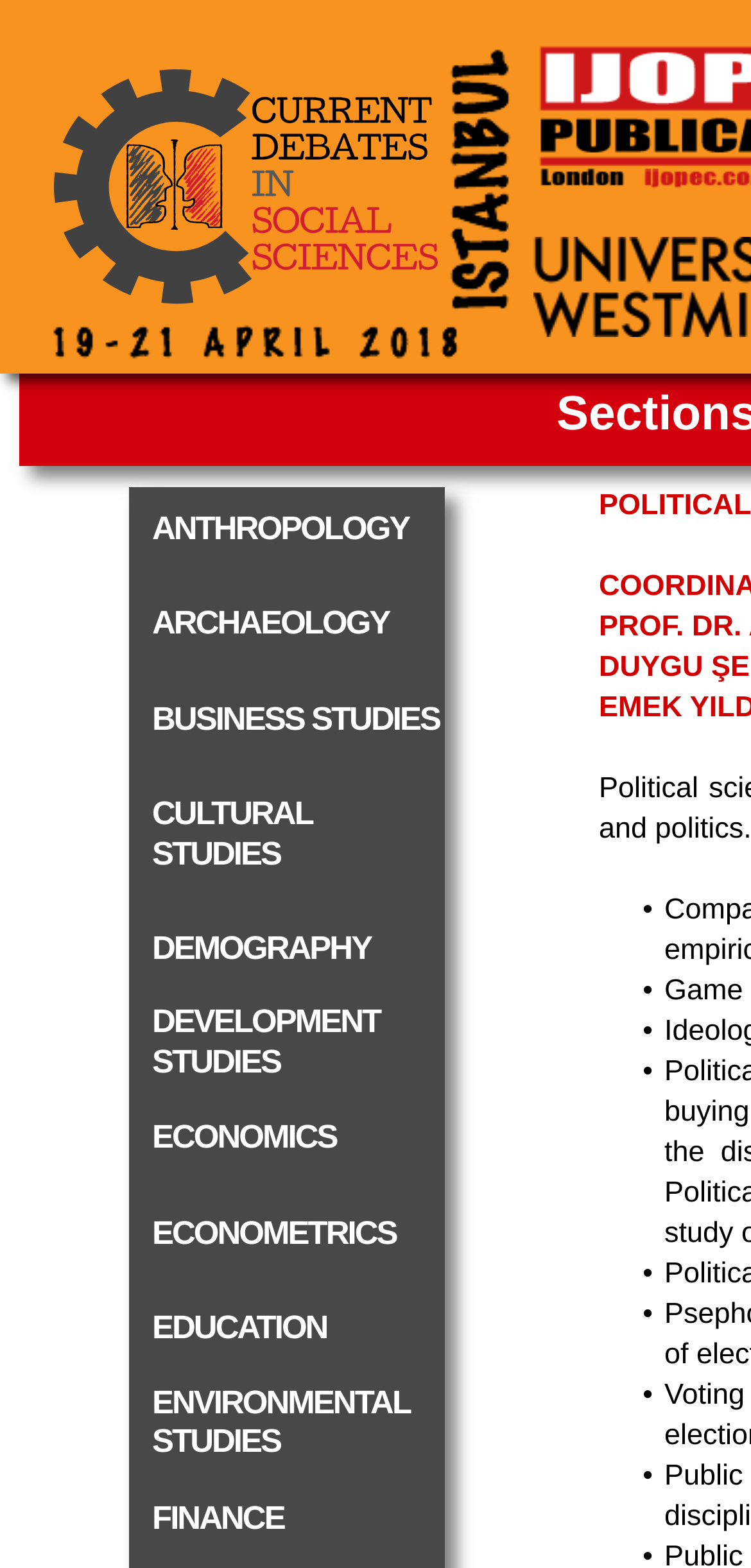What is the date of the event?
Refer to the image and offer an in-depth and detailed answer to the question.

The image element with bounding box coordinates [0.069, 0.183, 0.777, 0.259] contains the OCR text '19-21 APRIL 2018', which suggests that it is the date of an event.